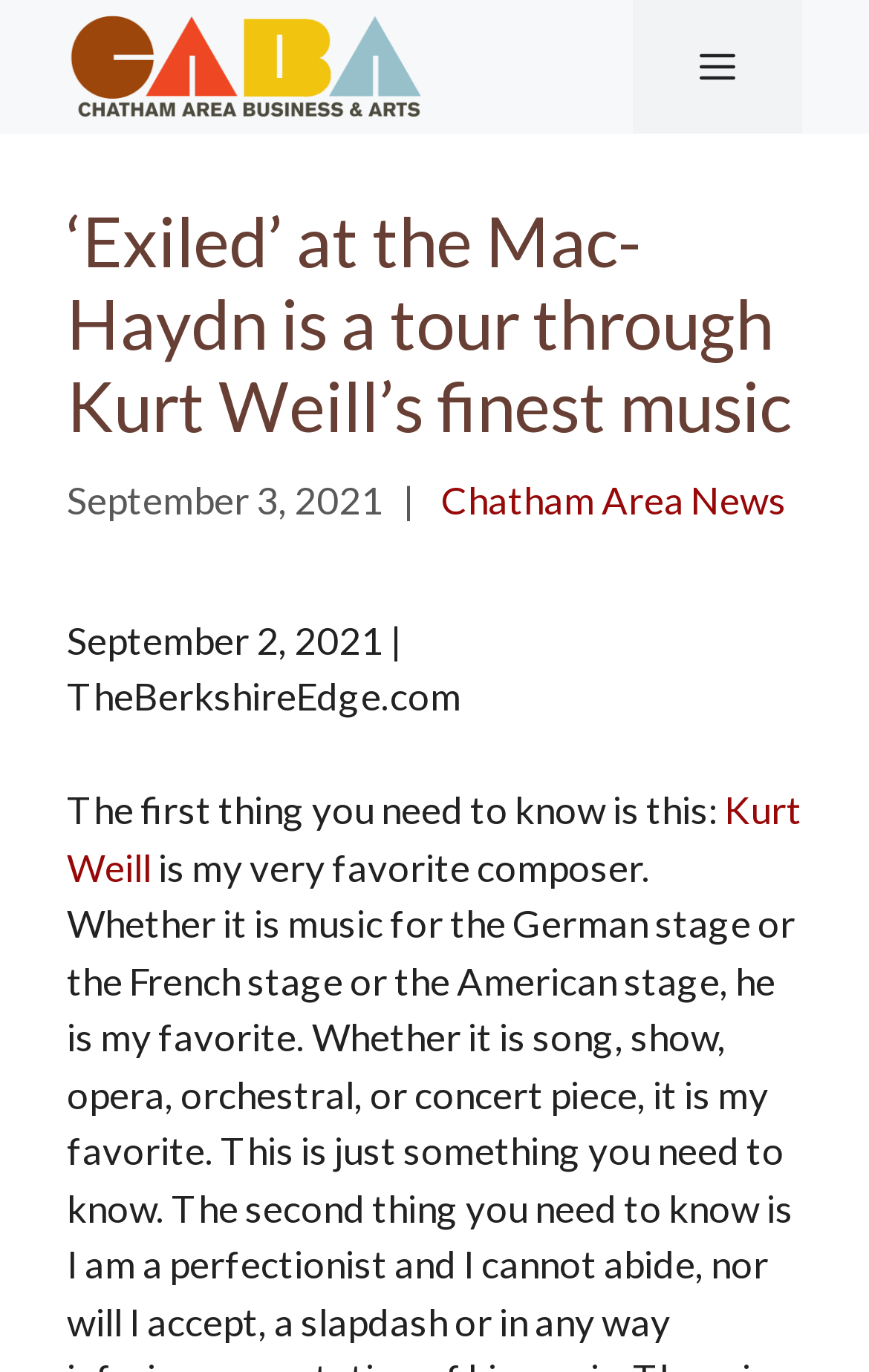Explain in detail what is displayed on the webpage.

The webpage appears to be an article or blog post about a musical performance, specifically a review or feature about "Exiled" at the Mac-Haydn, which showcases the music of Kurt Weill. 

At the top of the page, there is a banner that spans the entire width, containing a link to "Chatham Area Business and Arts" with an accompanying image. To the right of this banner is a navigation menu toggle button labeled "MENU". 

Below the banner, there is a header section that takes up about a third of the page's height. This section contains a heading that reads "‘Exiled’ at the Mac-Haydn is a tour through Kurt Weill’s finest music", a time stamp indicating the article was published on September 3, 2021, and a link to "Chatham Area News". 

Underneath the header section, there is a paragraph of text that starts with the date "September 2, 2021 | TheBerkshireEdge.com" and continues with the sentence "The first thing you need to know is this:". This paragraph also contains a link to "Kurt Weill", likely referencing the composer mentioned in the article.